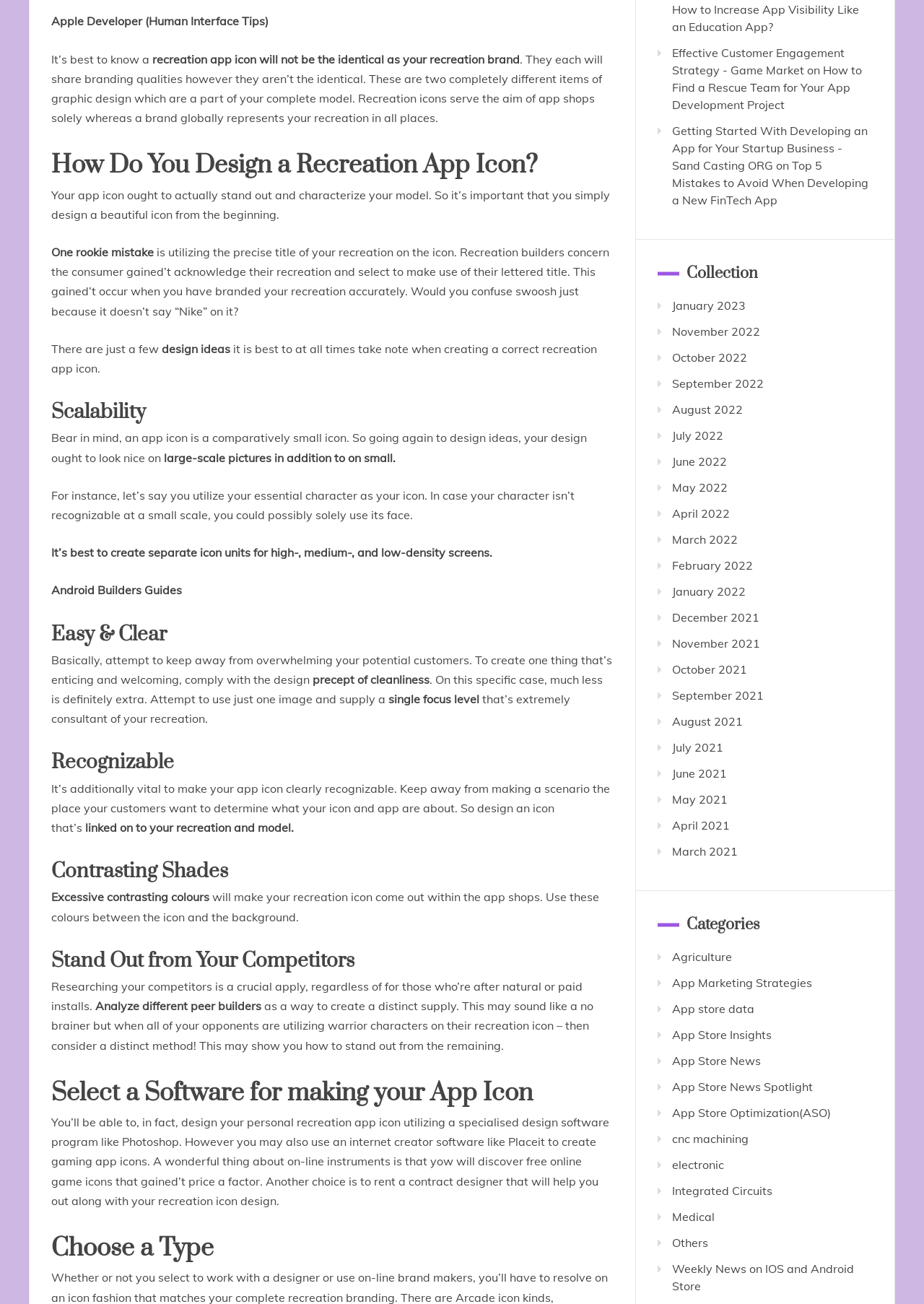What is the recommended approach to creating a game app icon?
Using the screenshot, give a one-word or short phrase answer.

Keep it simple and focused